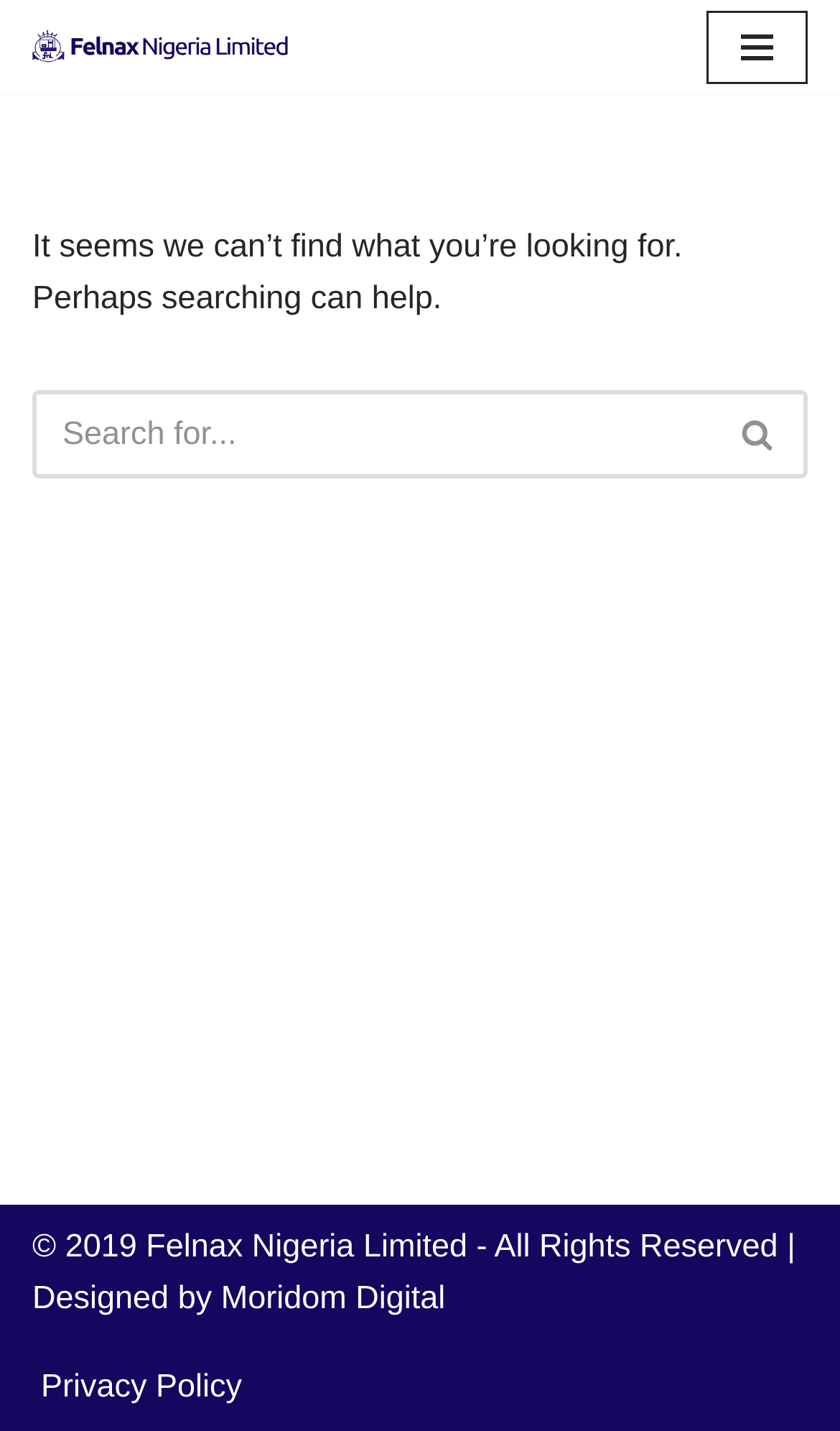Explain the features and main sections of the webpage comprehensively.

The webpage is a "Page not found" error page from FELNAX NIGERIA LIMITED. At the top left, there is a link to "Skip to content". Next to it, there is a link with the company's name and a brief description of their business. On the top right, there is a button to open the navigation menu.

Below the top section, there is a main content area that occupies most of the page. In this area, there is a message stating that the page cannot be found and suggesting to use the search function. Below this message, there is a search bar with a search box and a search button. The search button has a small icon on it.

At the bottom of the page, there is a footer section that contains copyright information, a credit to the designer, and a link to the designer's website. There is also a footer menu with a link to the "Privacy Policy" page.

In total, there are 5 links, 2 buttons, 2 static text elements, 1 search box, 1 image, and 1 navigation menu on the page.